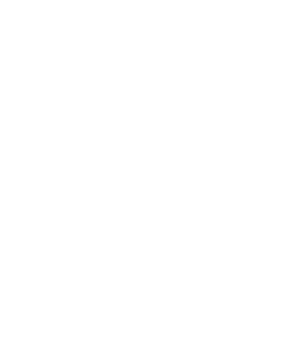Generate an elaborate caption for the image.

The image features a stylish and elegant maternity dress by Leota, titled "Perfect Wrap." This dress is designed to provide comfort and versatility for expectant mothers, showcasing a beautiful wrap silhouette that flatters the figure. The fabric appears soft and breathable, ideal for various occasions, from casual outings to more formal events. Its design highlights both functionality and fashion, making it a perfect choice for maternity wear. The dress is displayed prominently, likely encouraging potential buyers to consider it for their wardrobe during pregnancy.